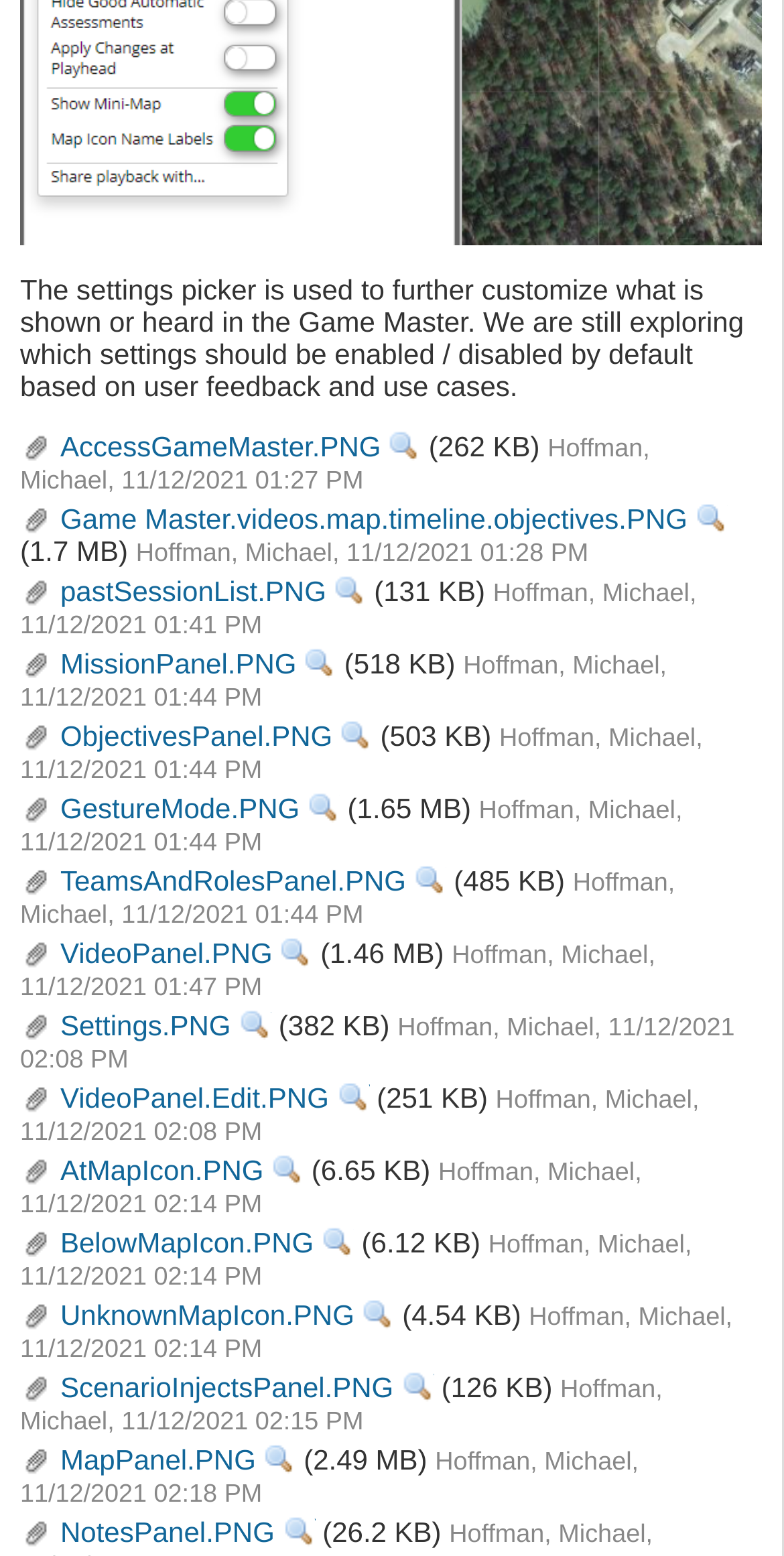Find the bounding box coordinates of the clickable area required to complete the following action: "View Objectives Panel image".

[0.026, 0.46, 0.424, 0.487]